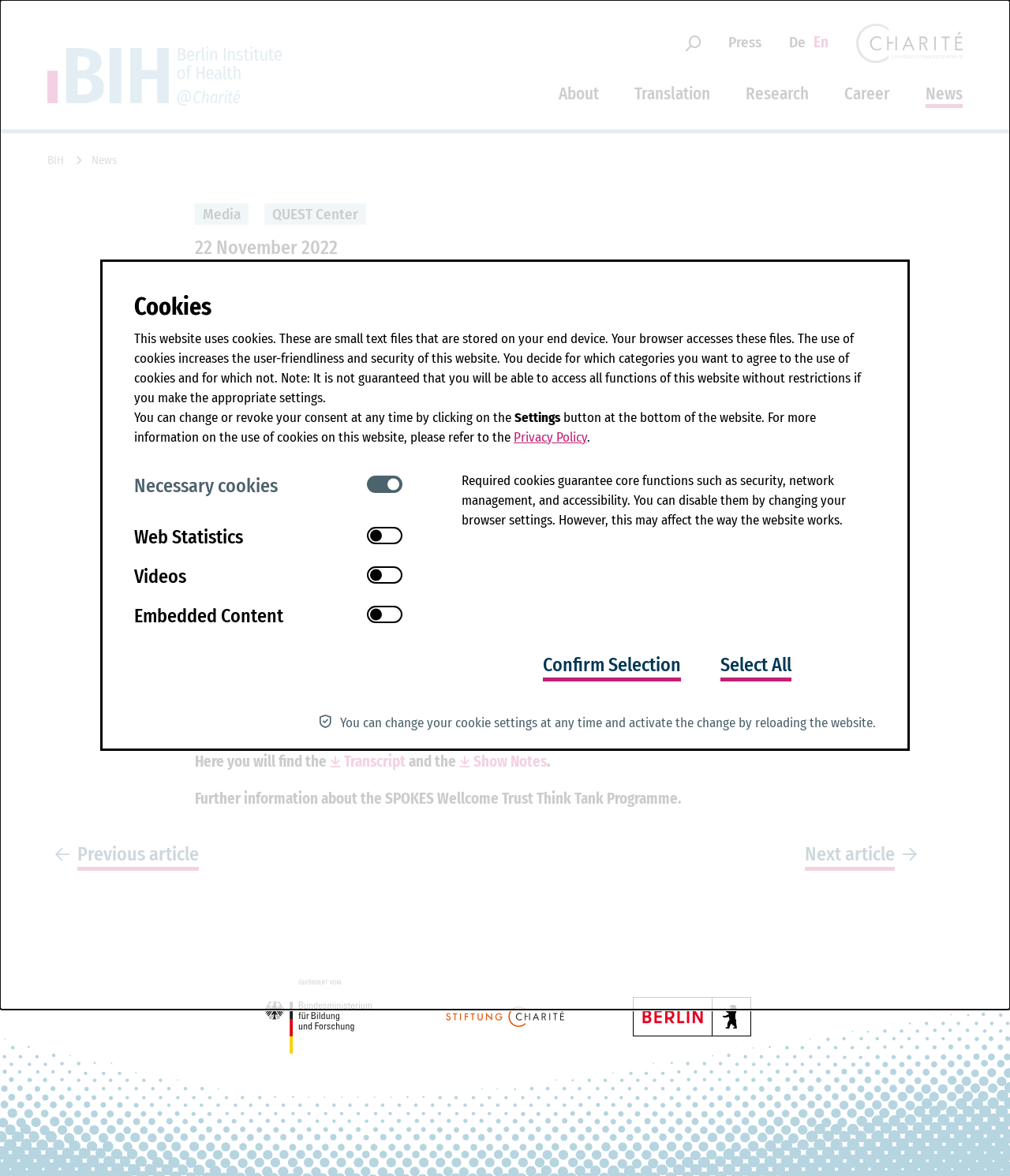What is the date of the podcast episode?
Please provide a comprehensive answer based on the contents of the image.

I found the answer by looking at the time element on the webpage, which says '22 November 2022'.